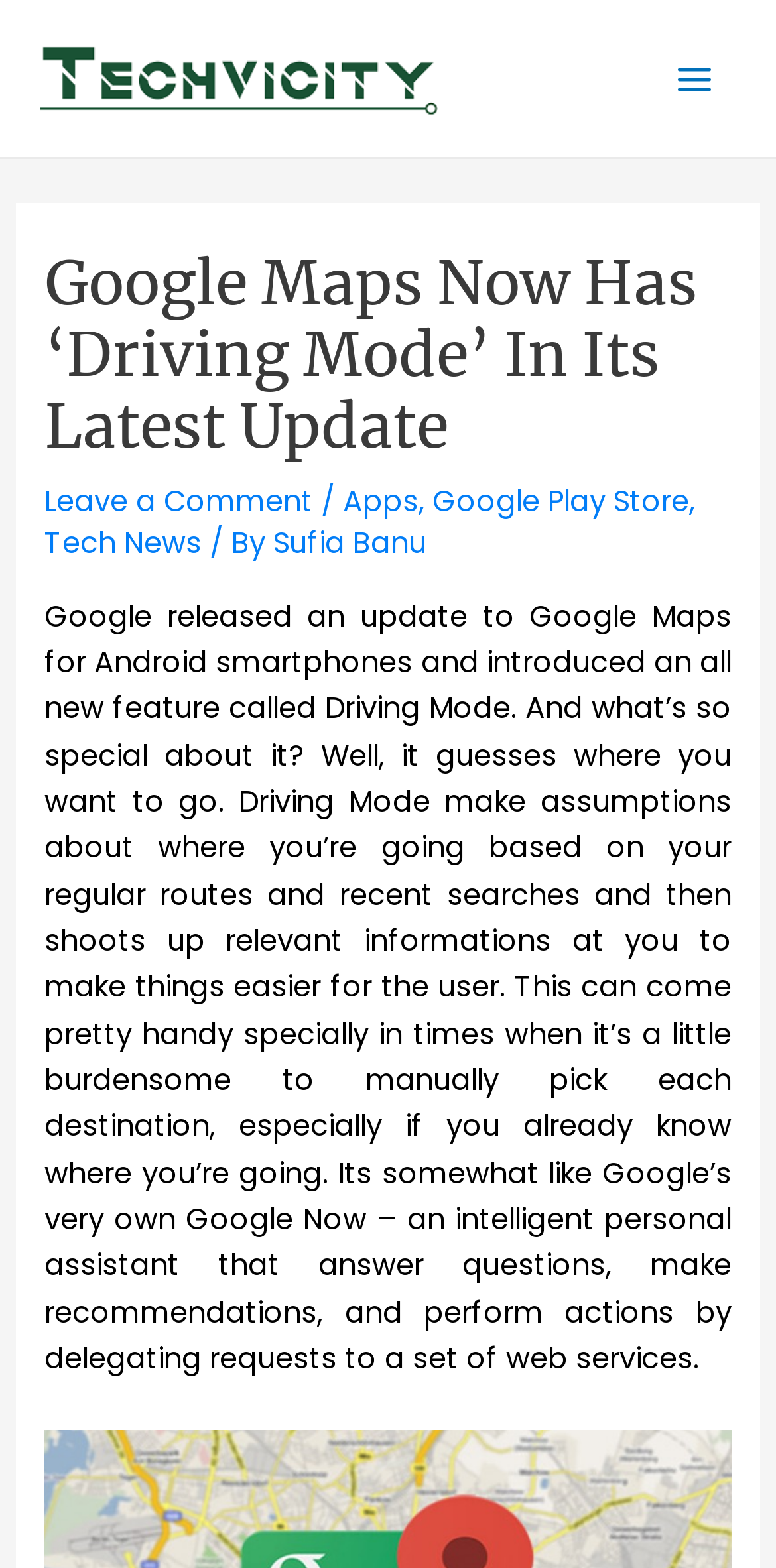Provide a brief response in the form of a single word or phrase:
What is the name of the feature introduced in Google Maps?

Driving Mode